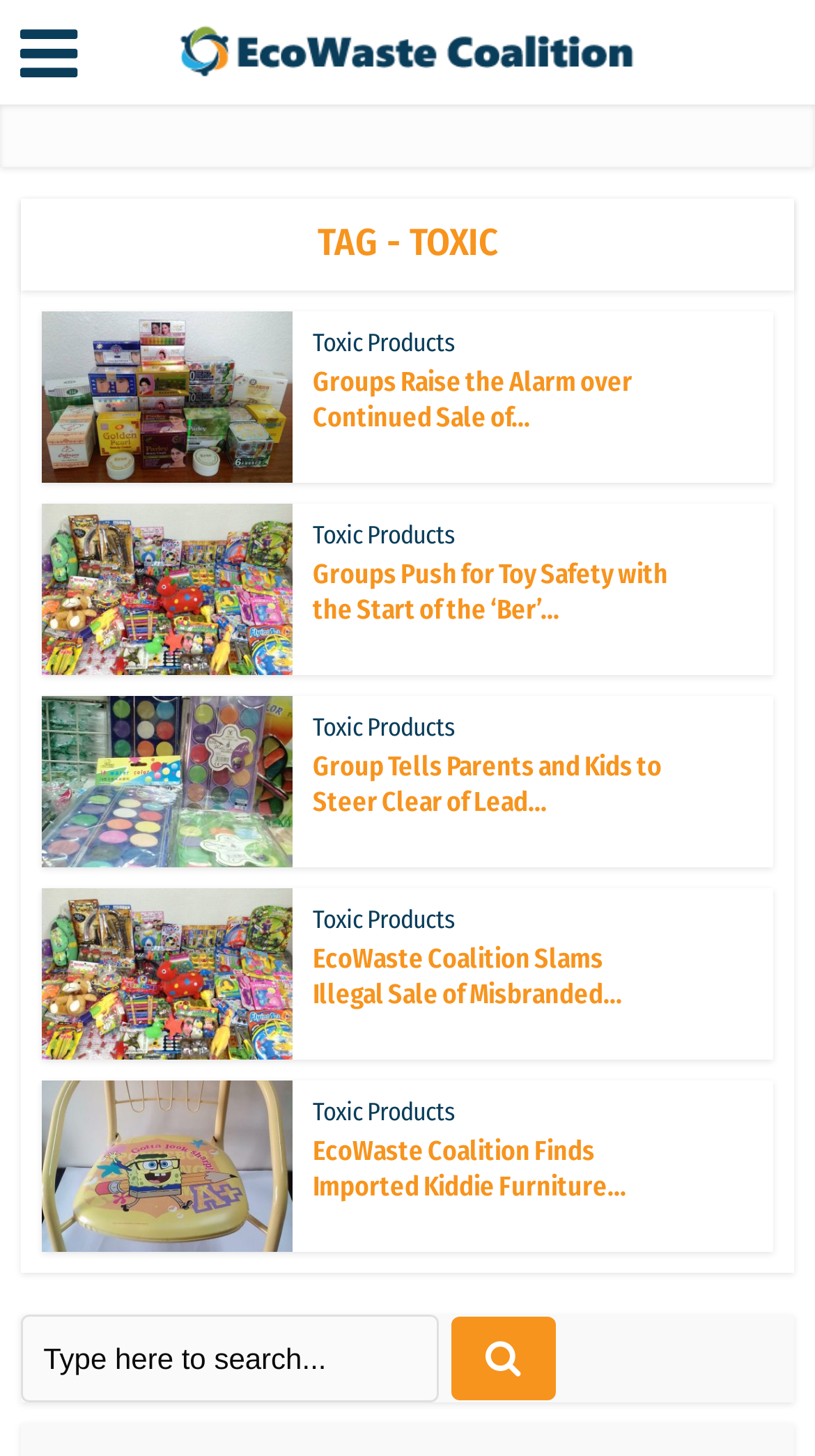Identify the main heading of the webpage and provide its text content.

TAG - TOXIC